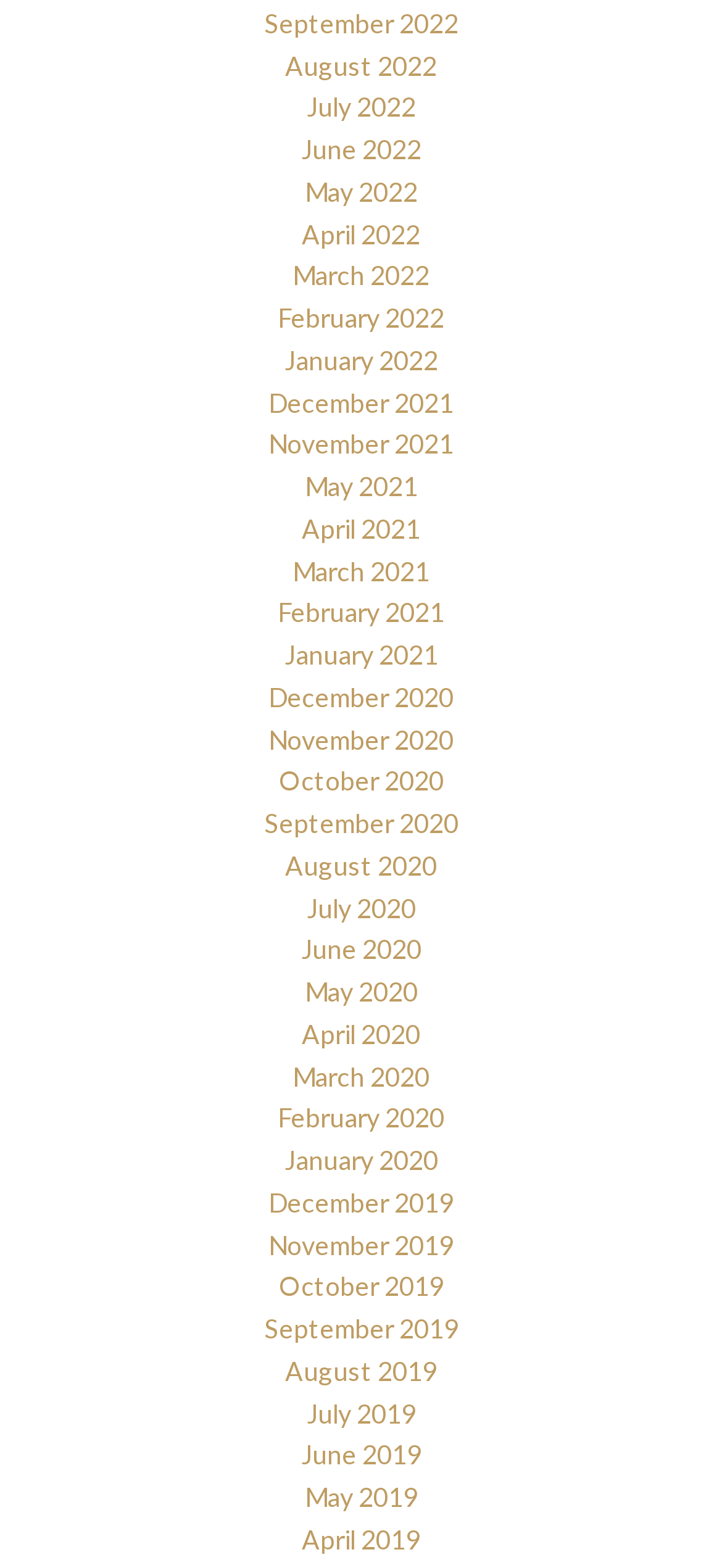What is the most recent month listed?
Please respond to the question with a detailed and well-explained answer.

I determined the most recent month listed by examining the links on the webpage, which are arranged in a vertical list. The topmost link is 'September 2022', indicating that it is the most recent month listed.